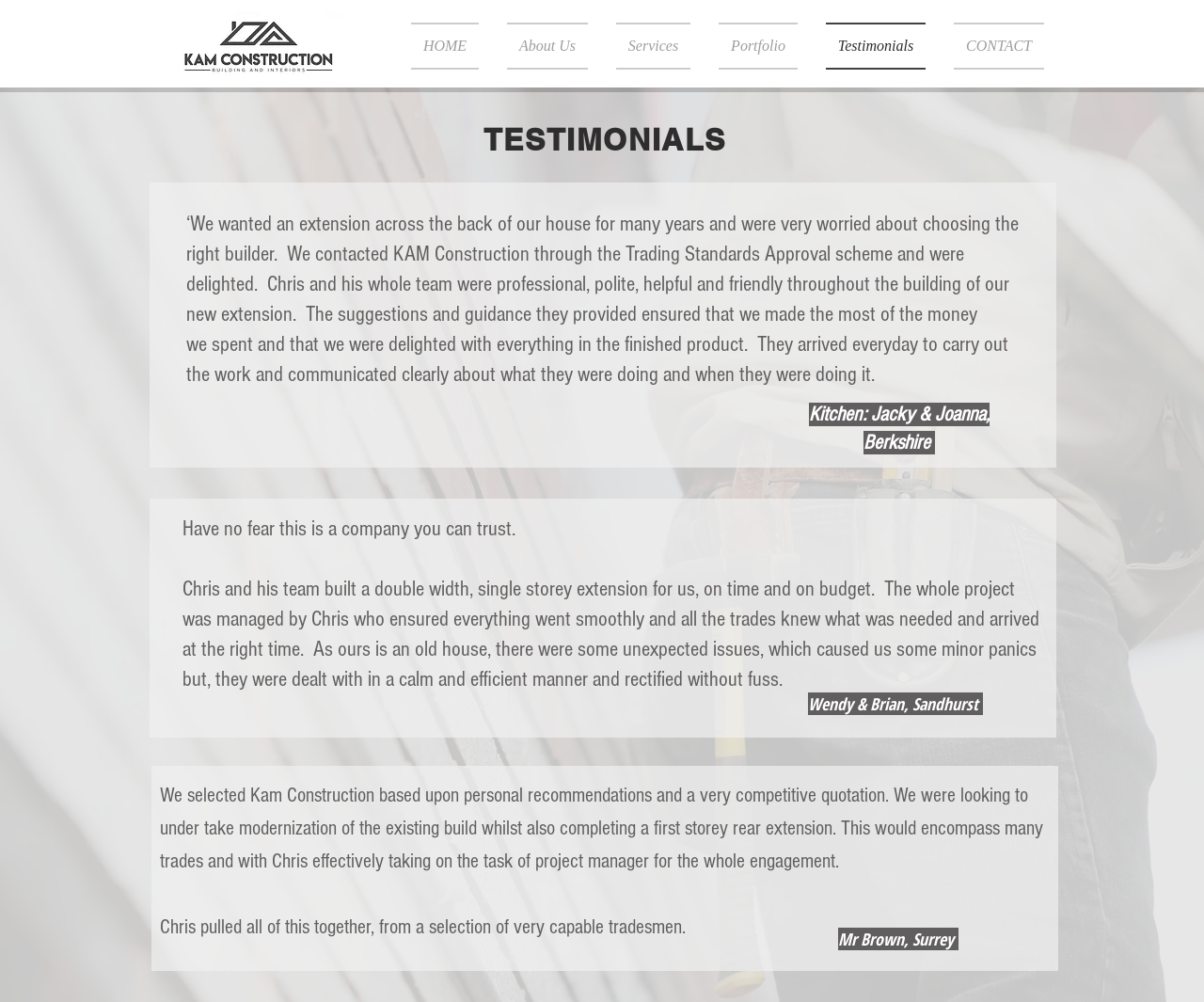Please give a succinct answer using a single word or phrase:
Is there a navigation menu on the page?

Yes